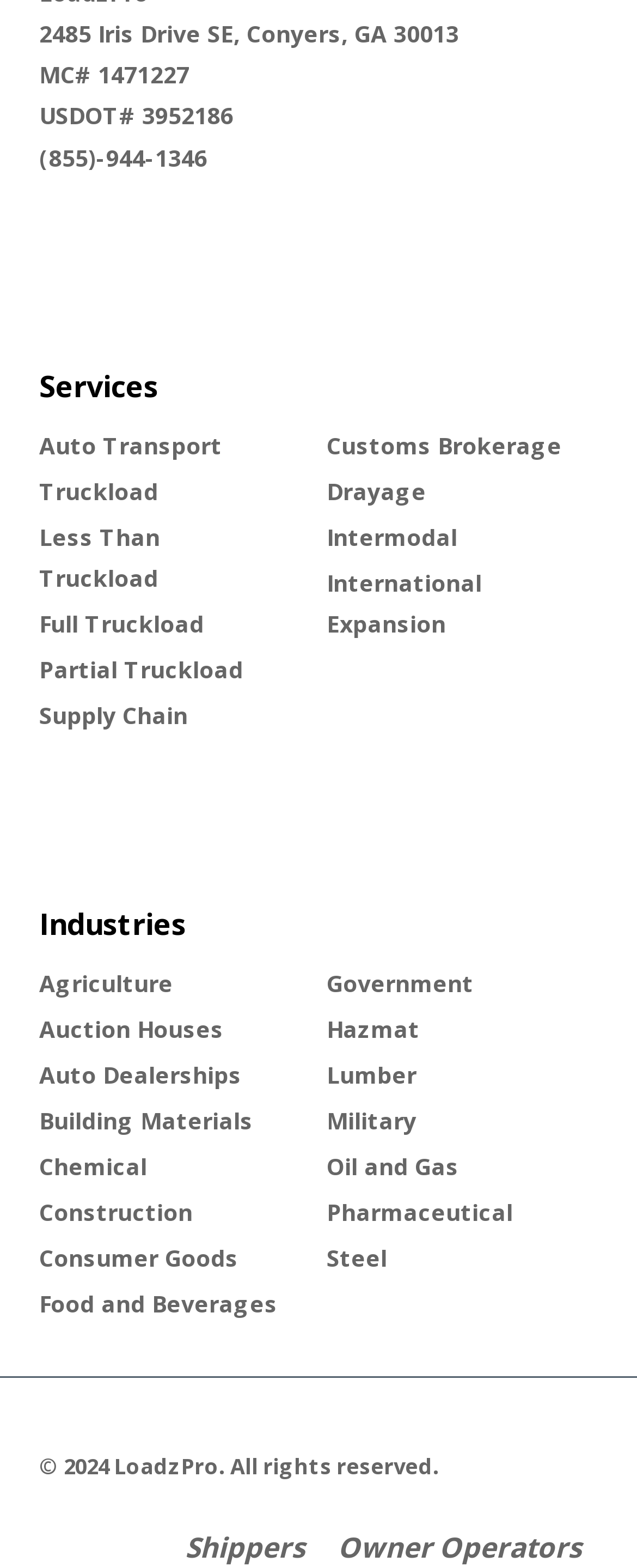Please specify the bounding box coordinates of the clickable region necessary for completing the following instruction: "View Auto Transport services". The coordinates must consist of four float numbers between 0 and 1, i.e., [left, top, right, bottom].

[0.062, 0.27, 0.436, 0.299]